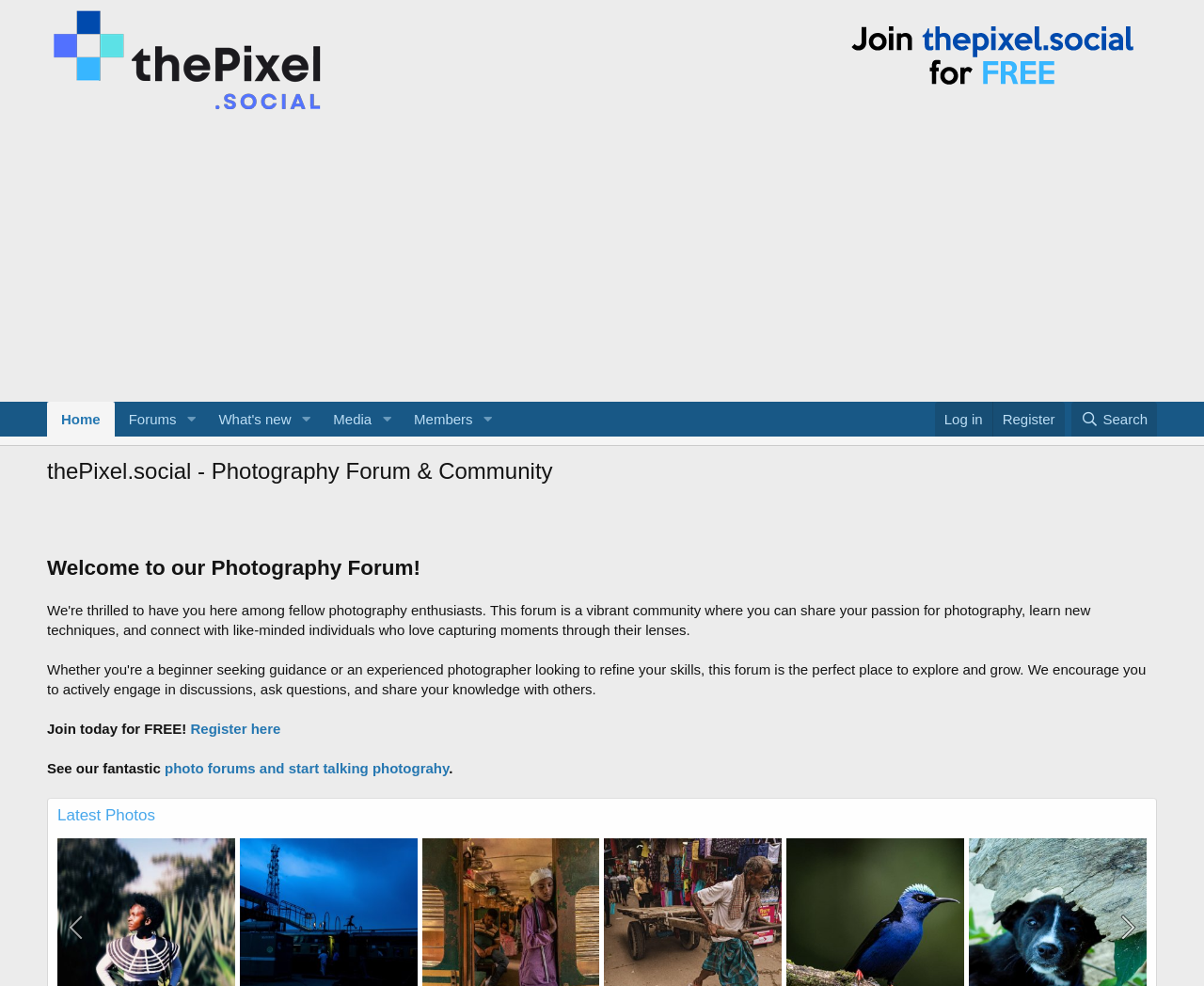Please find and report the bounding box coordinates of the element to click in order to perform the following action: "View the latest photos". The coordinates should be expressed as four float numbers between 0 and 1, in the format [left, top, right, bottom].

[0.048, 0.818, 0.129, 0.836]